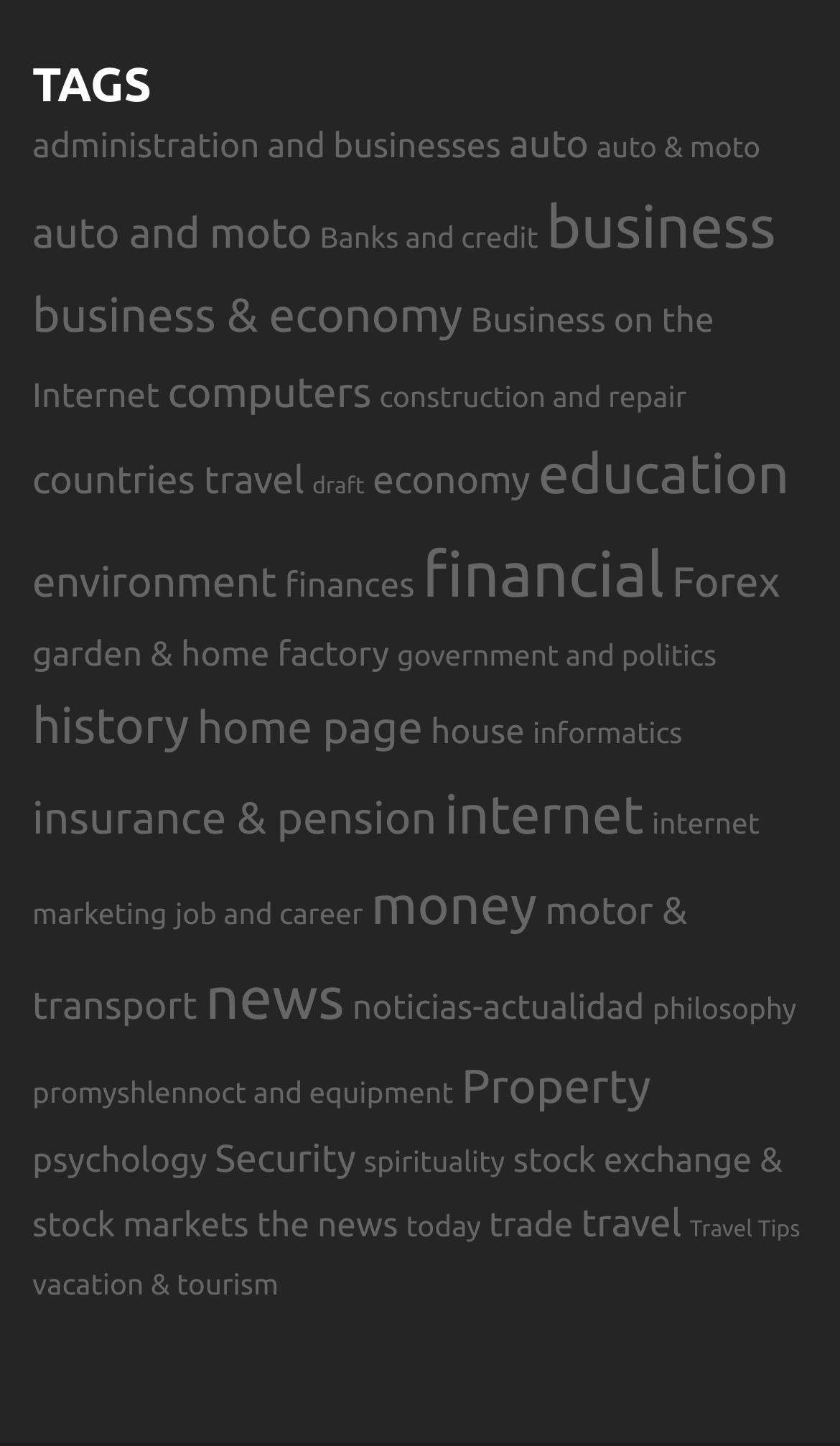Please identify the coordinates of the bounding box for the clickable region that will accomplish this instruction: "Click on 'administration and businesses'".

[0.038, 0.087, 0.596, 0.114]